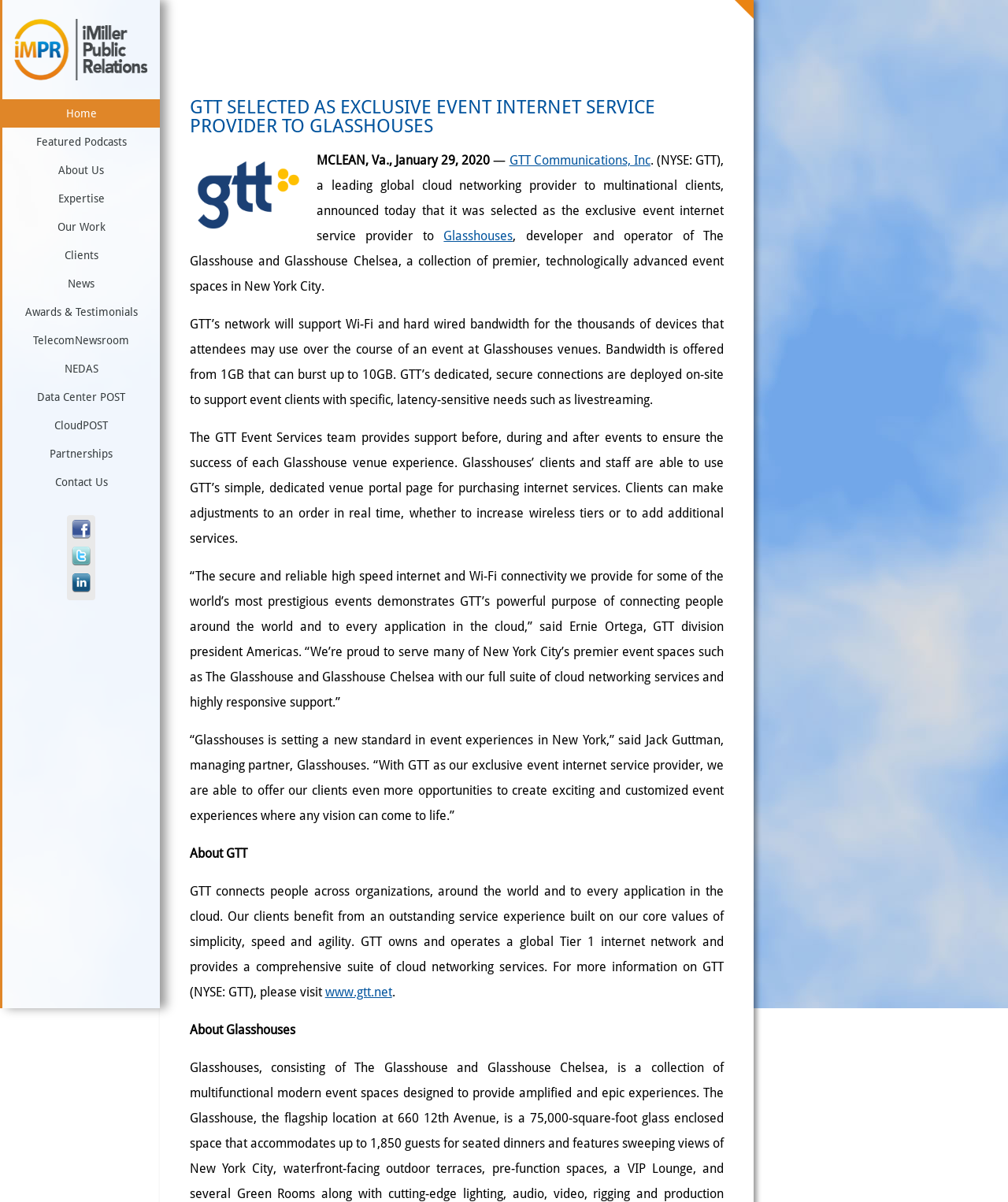Can you find the bounding box coordinates for the element to click on to achieve the instruction: "Contact 'Bluebell Childcare'"?

None